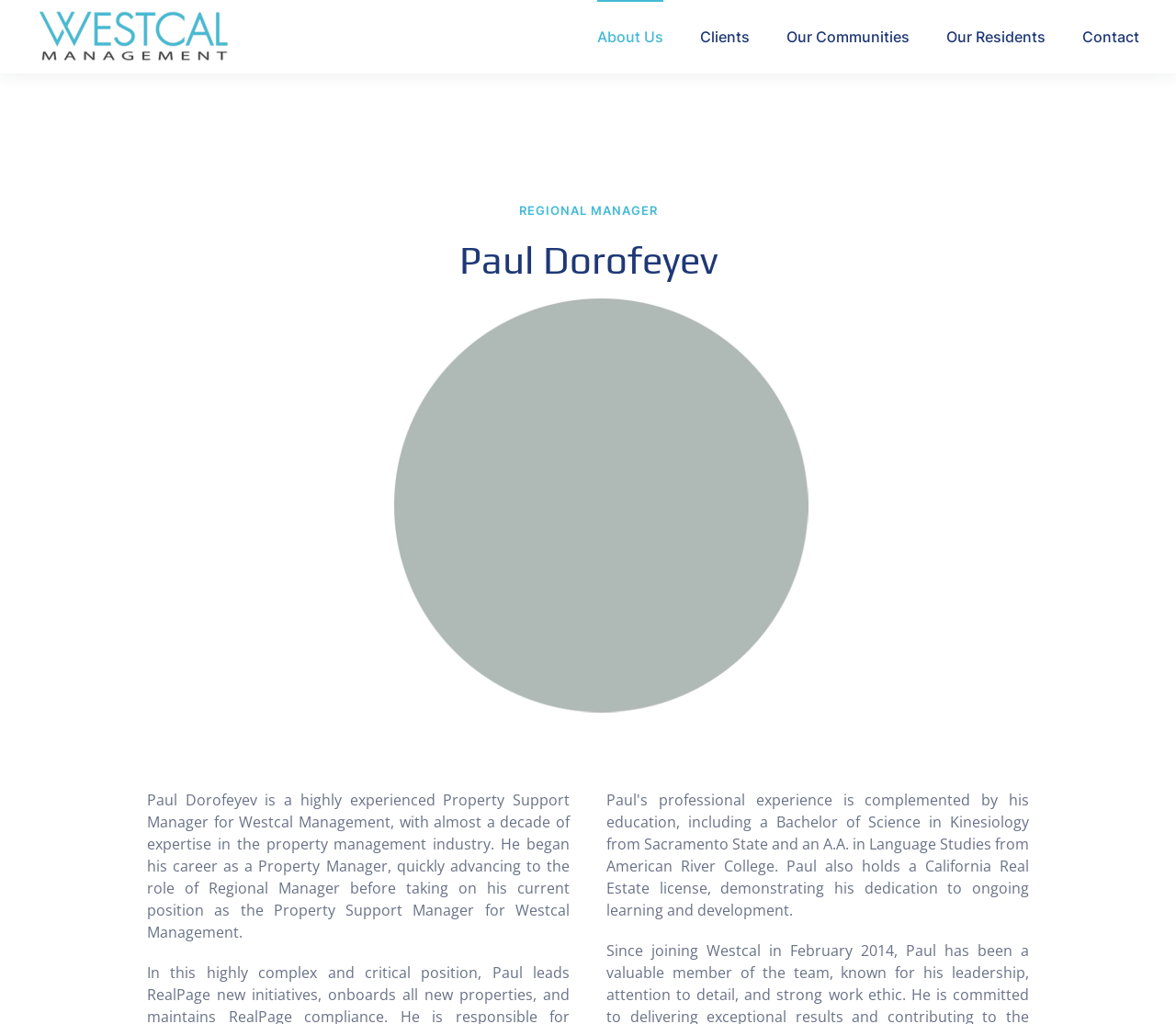Determine the bounding box coordinates of the UI element described by: "aria-label="Back to home"".

[0.031, 0.0, 0.202, 0.072]